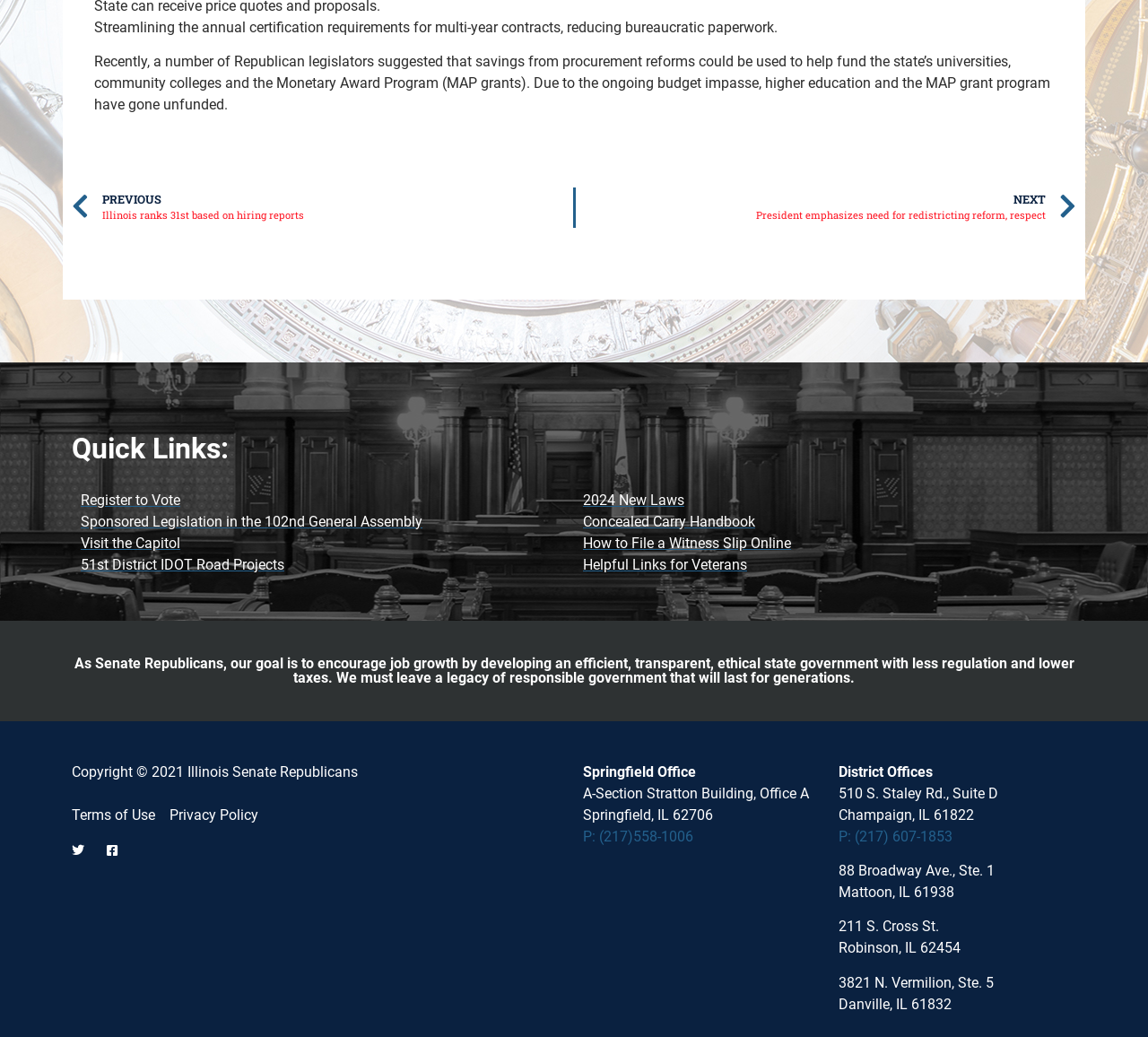Using the provided element description "Privacy Policy", determine the bounding box coordinates of the UI element.

[0.148, 0.776, 0.225, 0.797]